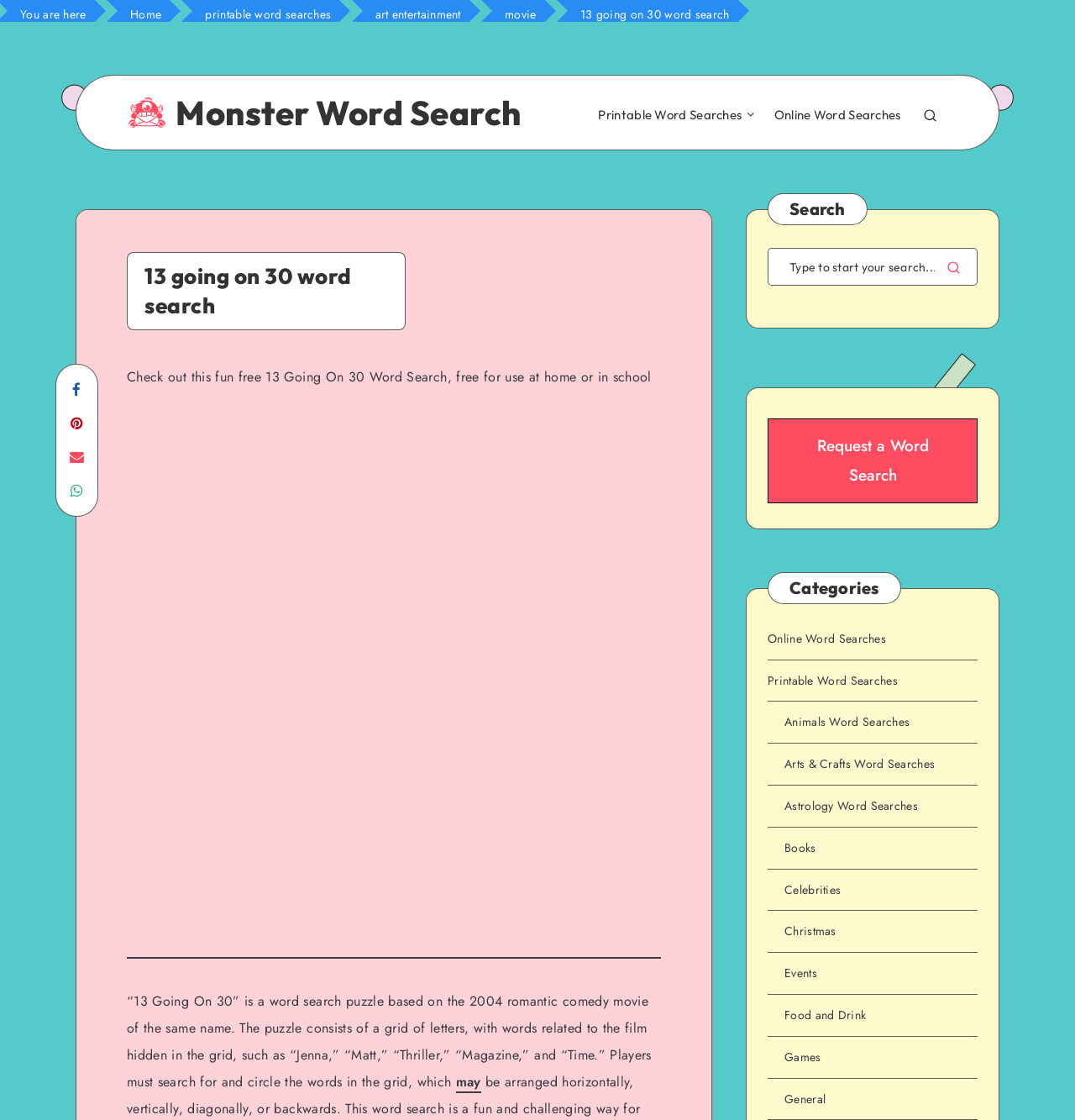Determine the bounding box coordinates of the element's region needed to click to follow the instruction: "Click on the 'Printable Word Searches' link". Provide these coordinates as four float numbers between 0 and 1, formatted as [left, top, right, bottom].

[0.557, 0.096, 0.69, 0.11]